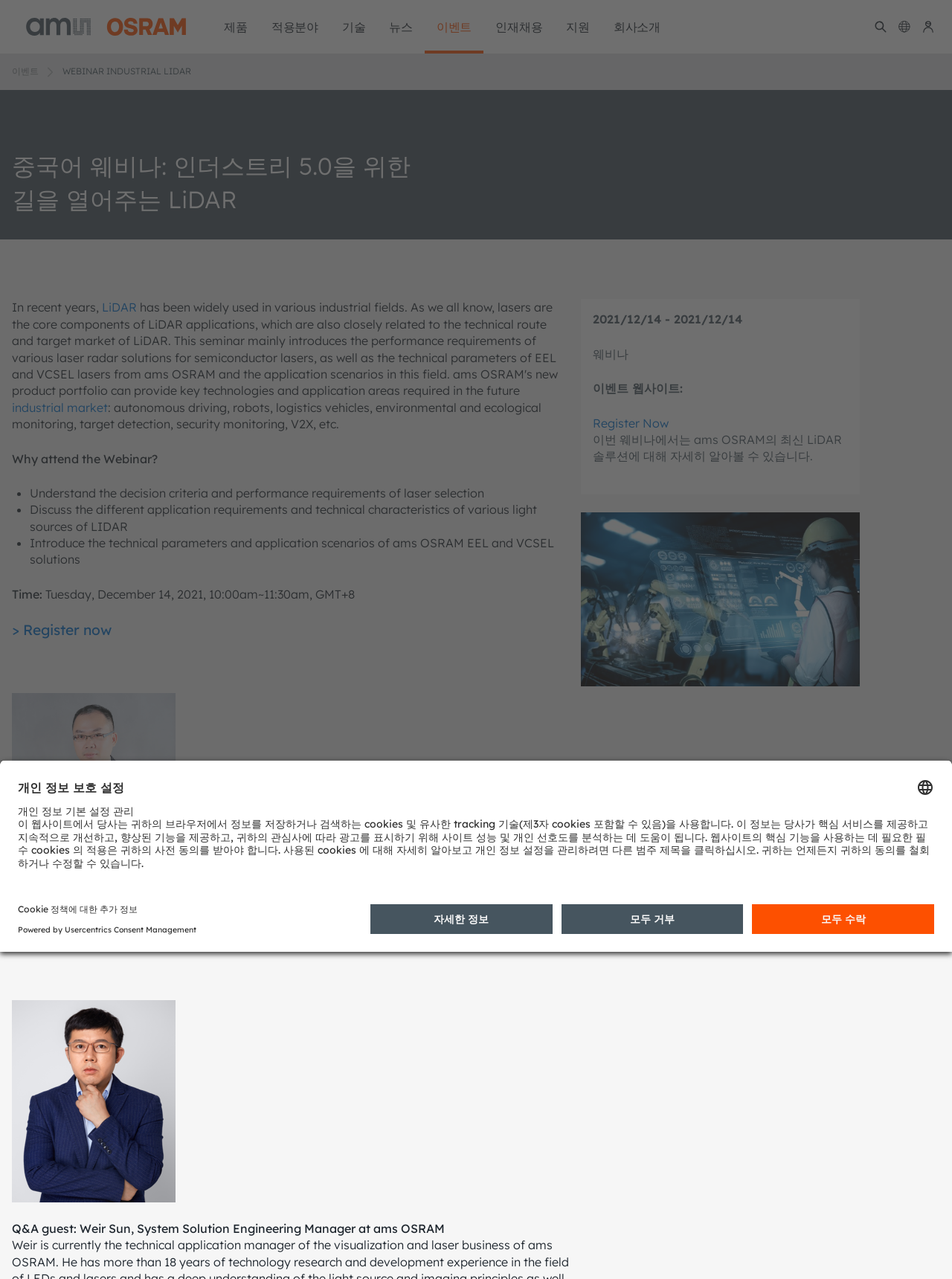Respond concisely with one word or phrase to the following query:
What is the topic of the webinar?

Industrial Lidar